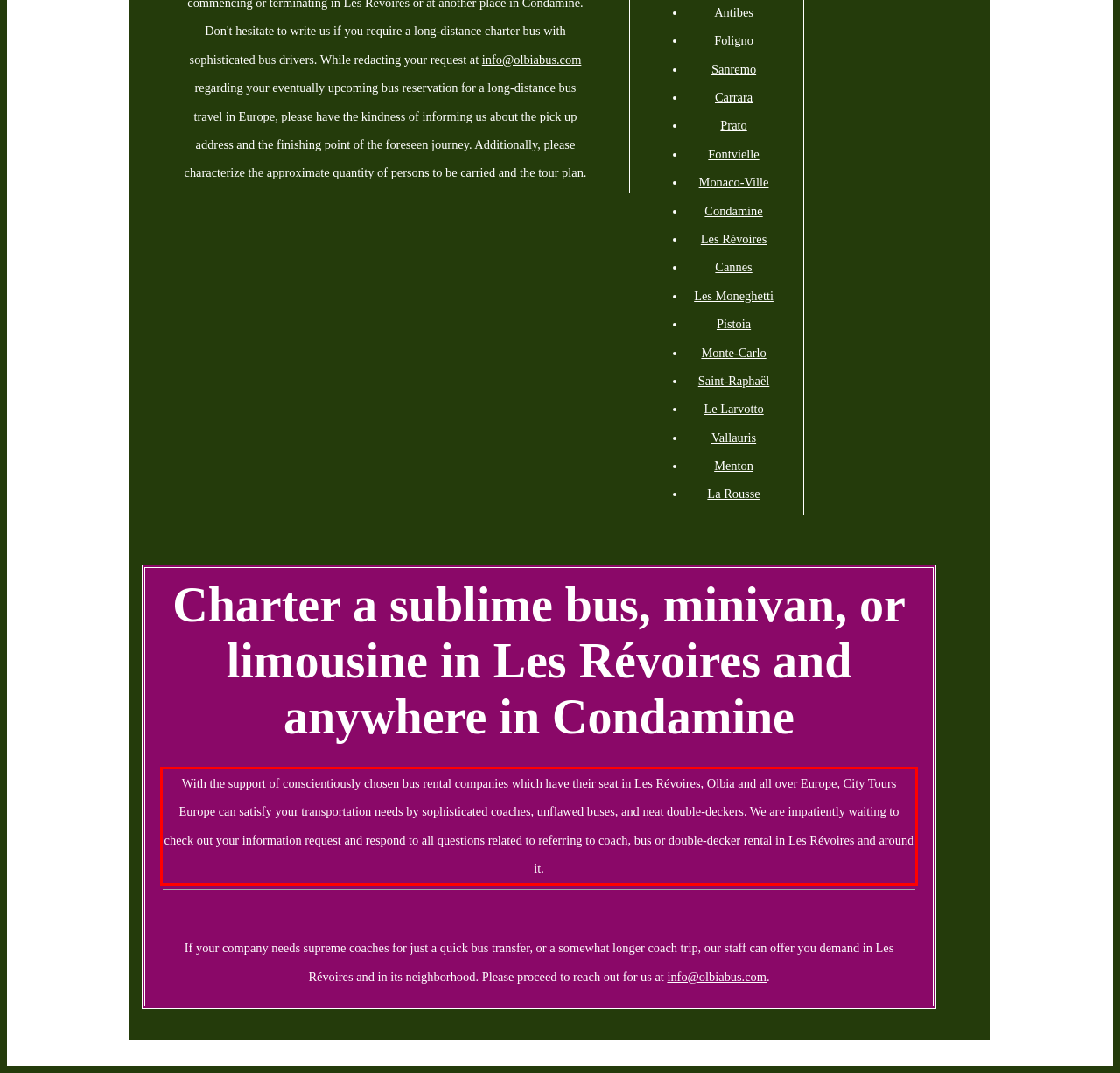Please analyze the provided webpage screenshot and perform OCR to extract the text content from the red rectangle bounding box.

With the support of conscientiously chosen bus rental companies which have their seat in Les Révoires, Olbia and all over Europe, City Tours Europe can satisfy your transportation needs by sophisticated coaches, unflawed buses, and neat double-deckers. We are impatiently waiting to check out your information request and respond to all questions related to referring to coach, bus or double-decker rental in Les Révoires and around it.